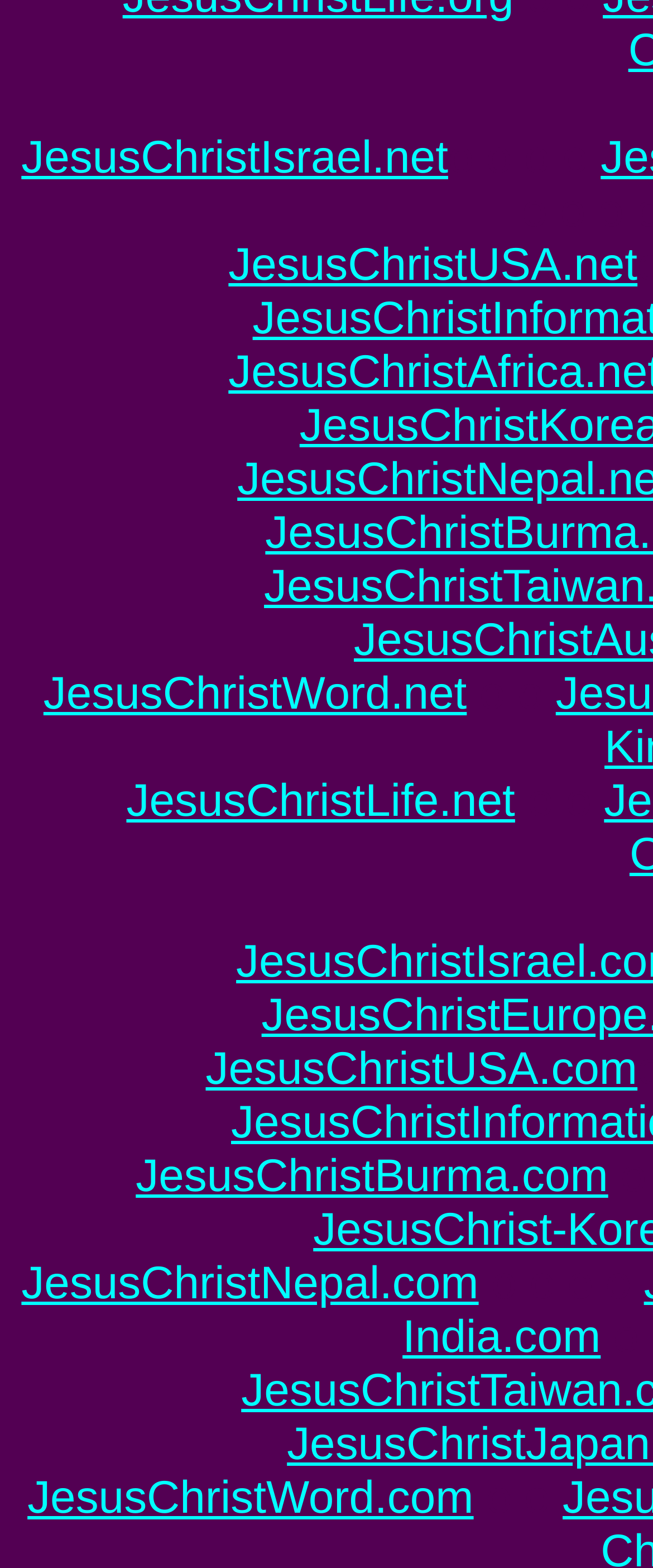Use a single word or phrase to respond to the question:
How many links are there on the webpage?

7